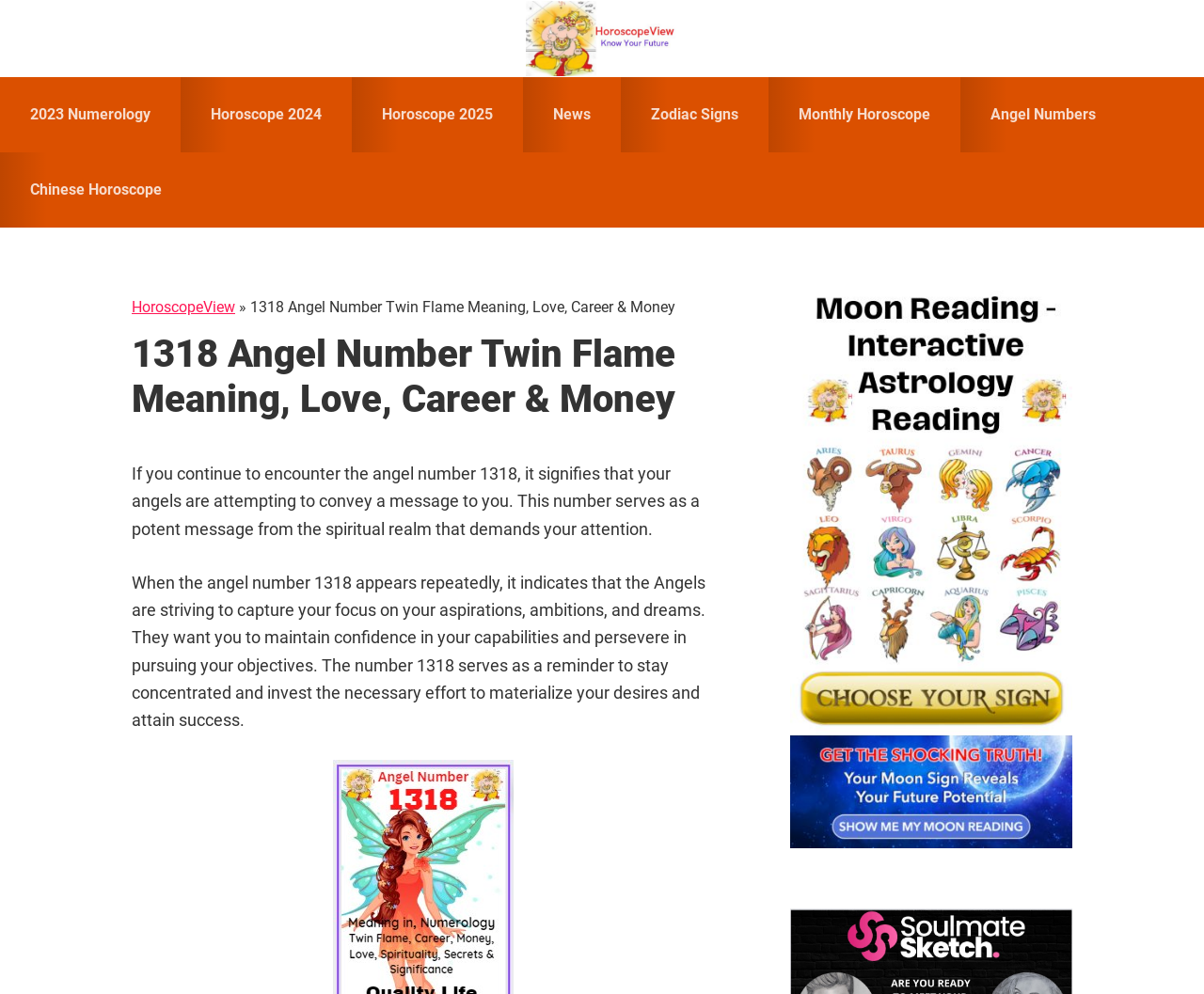Please identify the bounding box coordinates of the clickable element to fulfill the following instruction: "Check out the 'moon reading - interactive astrology reading'". The coordinates should be four float numbers between 0 and 1, i.e., [left, top, right, bottom].

[0.656, 0.286, 0.891, 0.853]